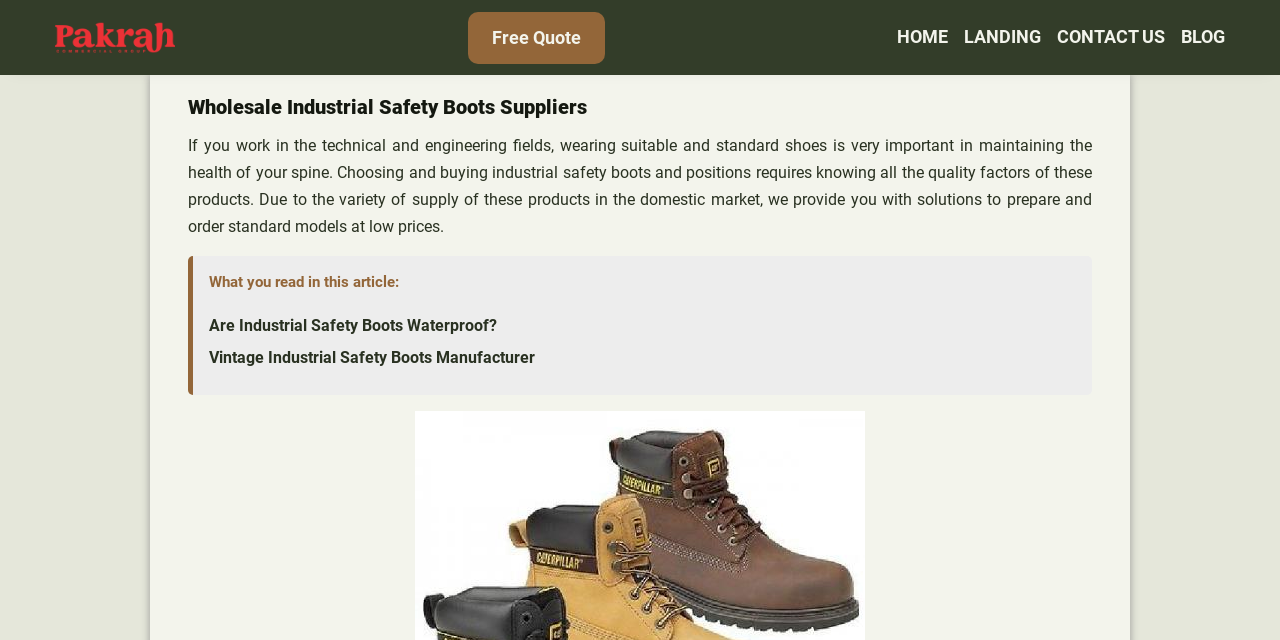Given the element description "landing", identify the bounding box of the corresponding UI element.

[0.753, 0.035, 0.813, 0.082]